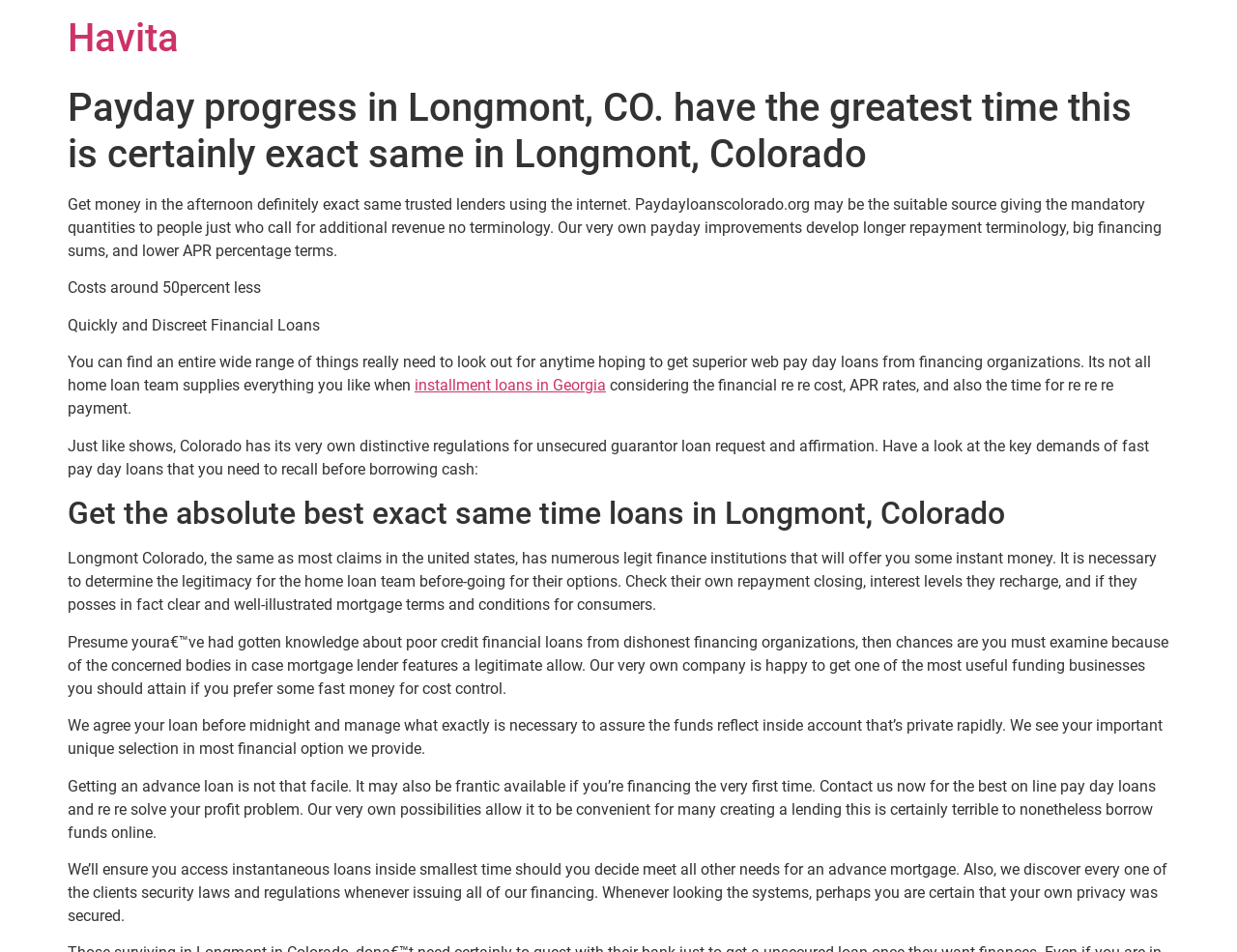What is the main purpose of this webpage?
Use the information from the screenshot to give a comprehensive response to the question.

Based on the webpage content, it appears that the main purpose of this webpage is to provide information and services related to payday loans in Longmont, Colorado. The webpage describes the benefits of using their service, such as longer repayment terms, bigger loan sums, and lower APR percentage terms.